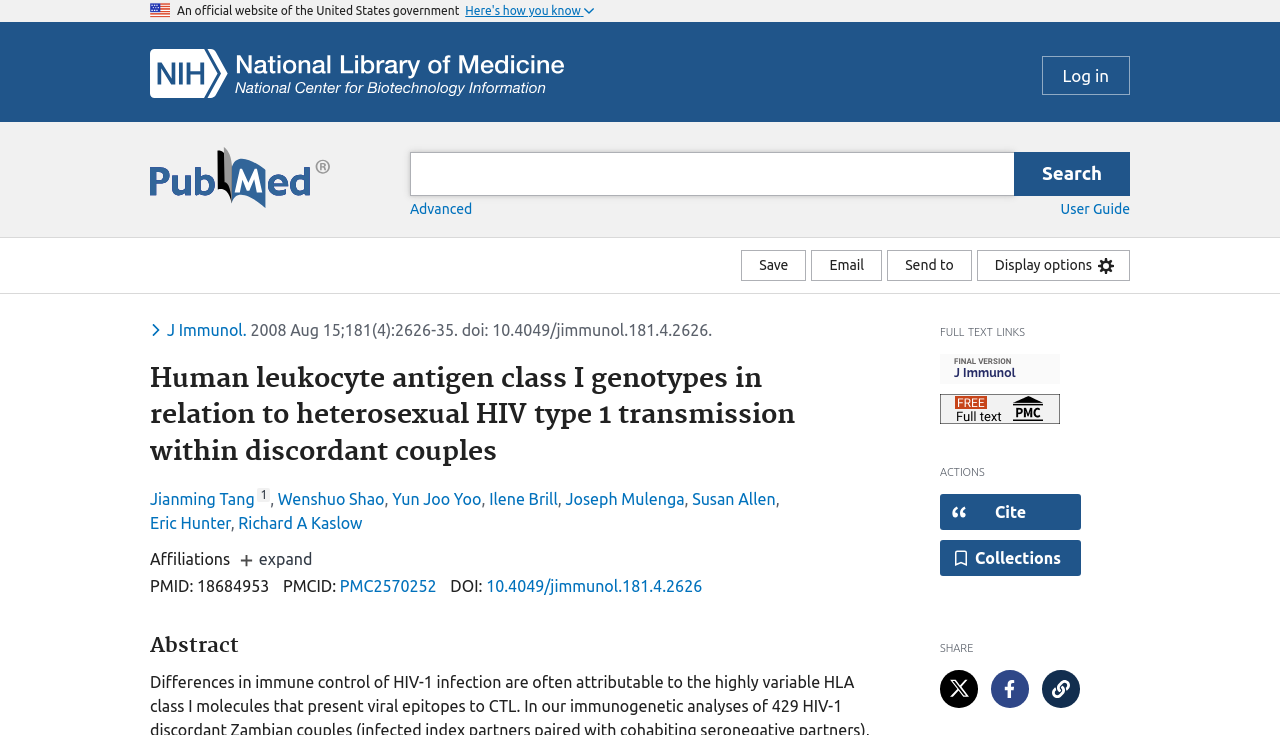What is the title of the article? Refer to the image and provide a one-word or short phrase answer.

Human leukocyte antigen class I genotypes in relation to heterosexual HIV type 1 transmission within discordant couples